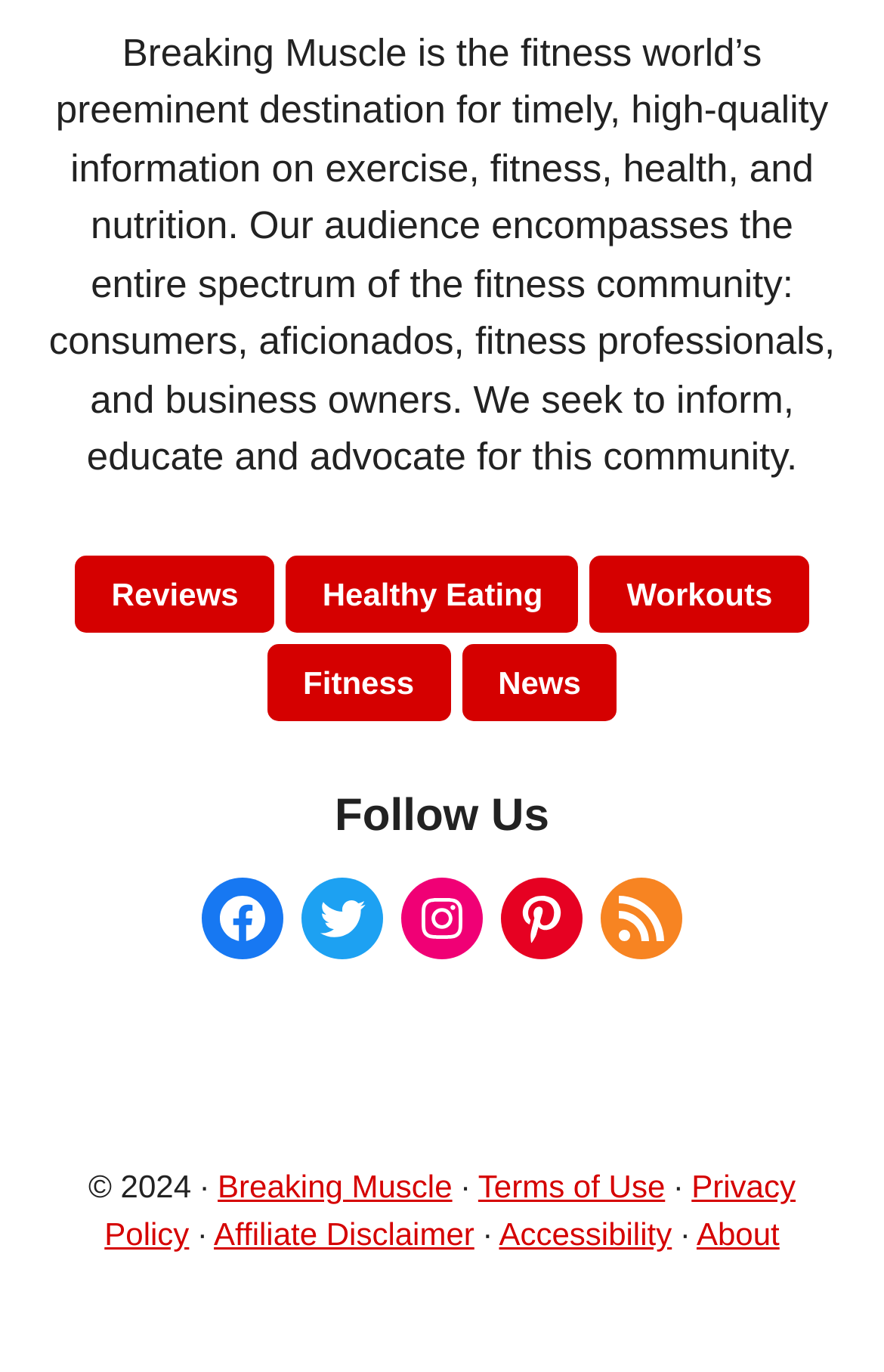What is the main topic of this website?
Provide a fully detailed and comprehensive answer to the question.

The main topic of this website is fitness, as indicated by the static text 'Breaking Muscle is the fitness world’s preeminent destination...' and the various categories listed under the navigation menu, such as 'Reviews', 'Healthy Eating', 'Workouts', and 'Fitness'.